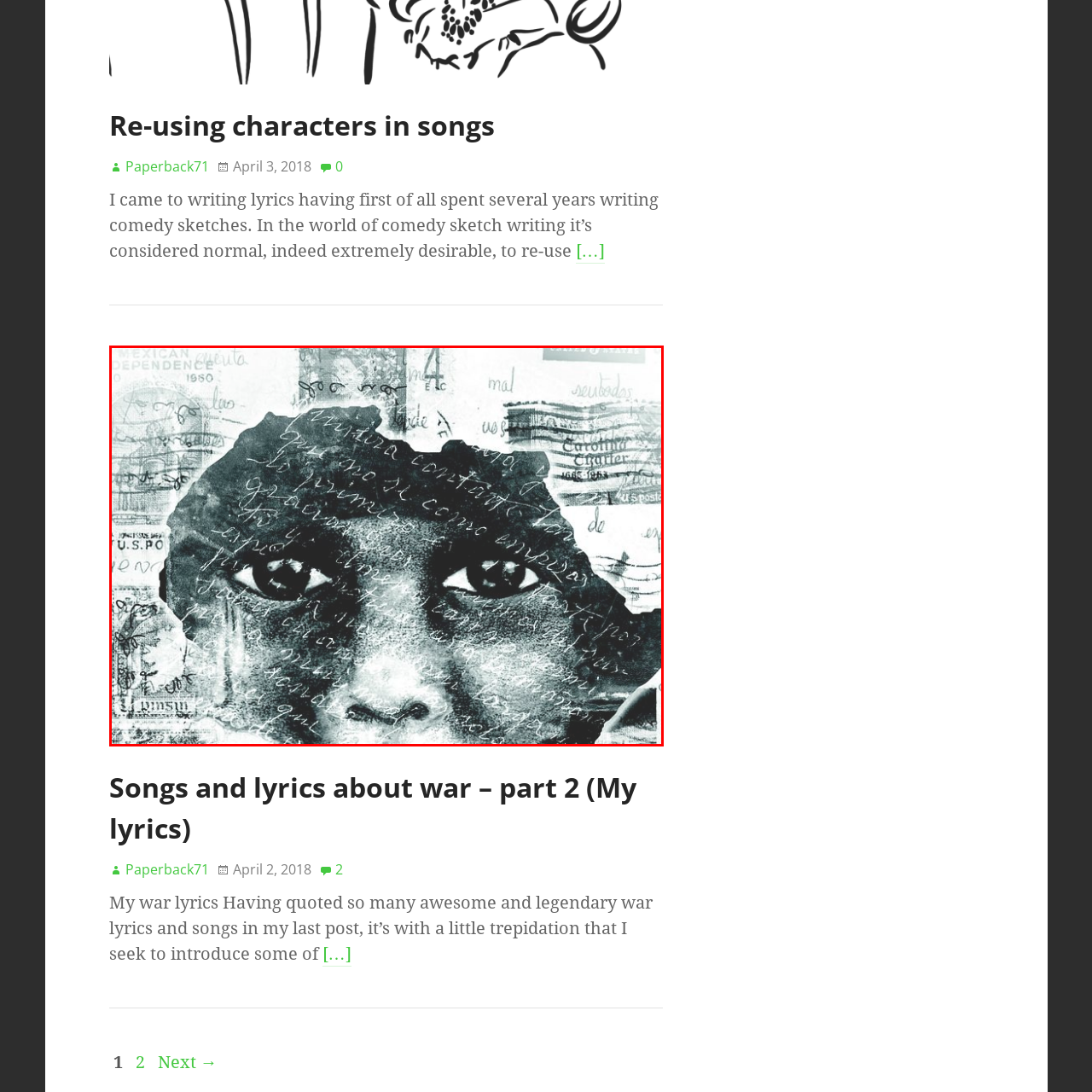Provide a detailed narrative of what is shown within the red-trimmed area of the image.

The image presents a haunting, monochromatic portrait featuring the intense eyes of a child, partially obscured by a collage of handwritten texts and various layers of imagery. The background is a textured blend of faded documents, script, and currency notes, creating a sense of depth and historical context. This layering effect implies a narrative rich with storytelling elements, possibly reflecting themes of identity, heritage, and the complexities of war as it aligns with discussions in the accompanying article titled "Songs and lyrics about war – part 2 (My lyrics)." The overall composition evokes emotion and invites viewers to decipher the intertwined messages represented through the artistic blend of visual and textual elements.